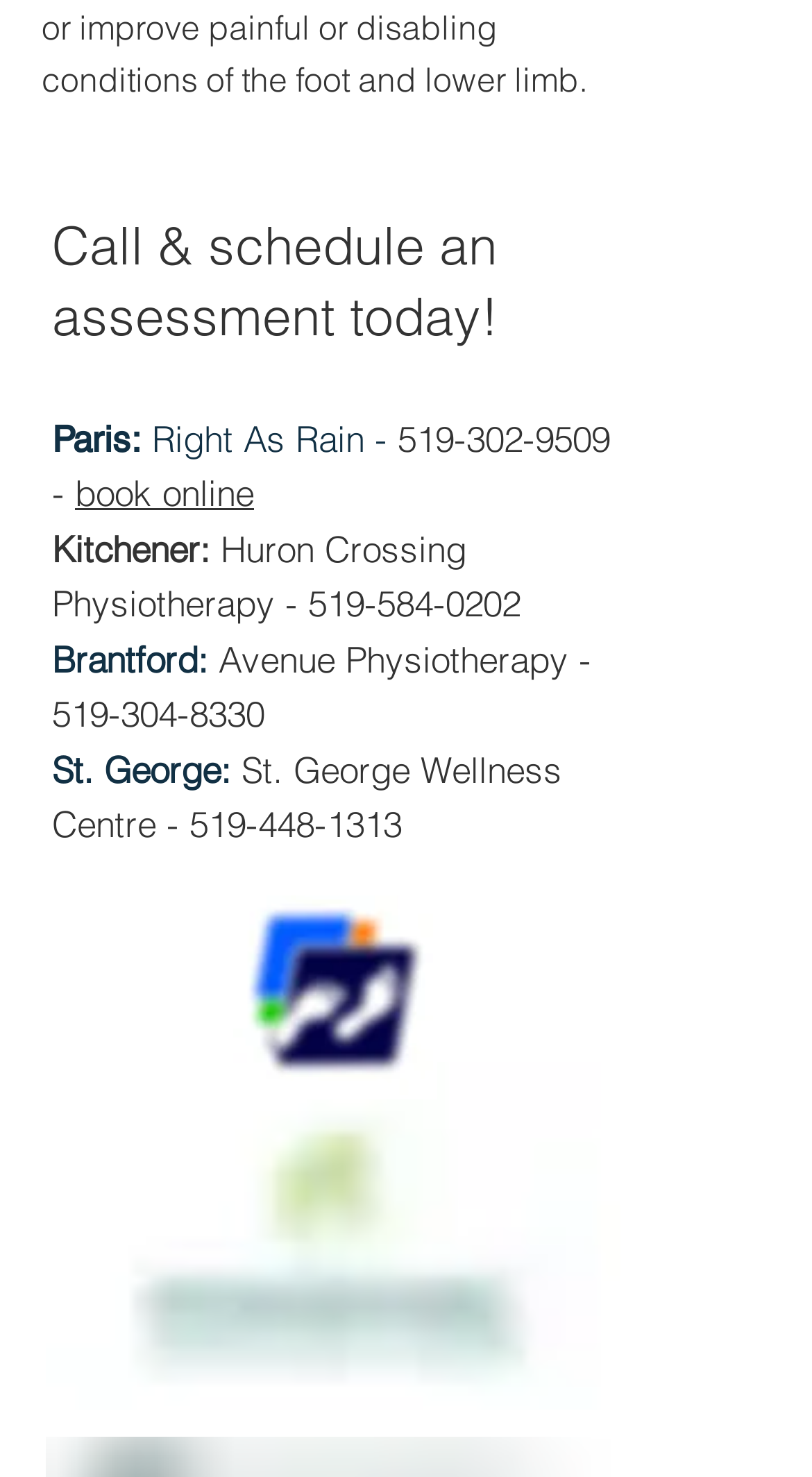Carefully examine the image and provide an in-depth answer to the question: What is the name of the logo at the bottom of the page?

I looked at the image at the bottom of the page and found that it is the logo of the Pedorthic Association of Canada.